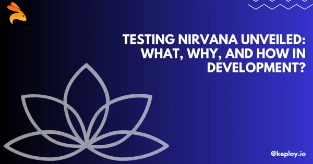Formulate a detailed description of the image content.

The image features the title graphic for the article "Testing Nirvana Unveiled: What, Why, and How in Development?" The design incorporates a striking gradient background of deep blue hues, which evokes a sense of depth and professionalism. Prominently displayed is the text in bold white font, emphasizing the theme of the article while ensuring readability. 

Artfully placed below the title is an elegant outline of a lotus flower, symbolizing purity and enlightenment in the context of software development. The inclusion of the logo "@keplay.io" in the bottom right corner hints at the source of this insightful exploration. This image serves not only as a captivating visual introduction to the article but also sets the tone for a discussion on modern testing methodologies and innovations in the software development landscape.